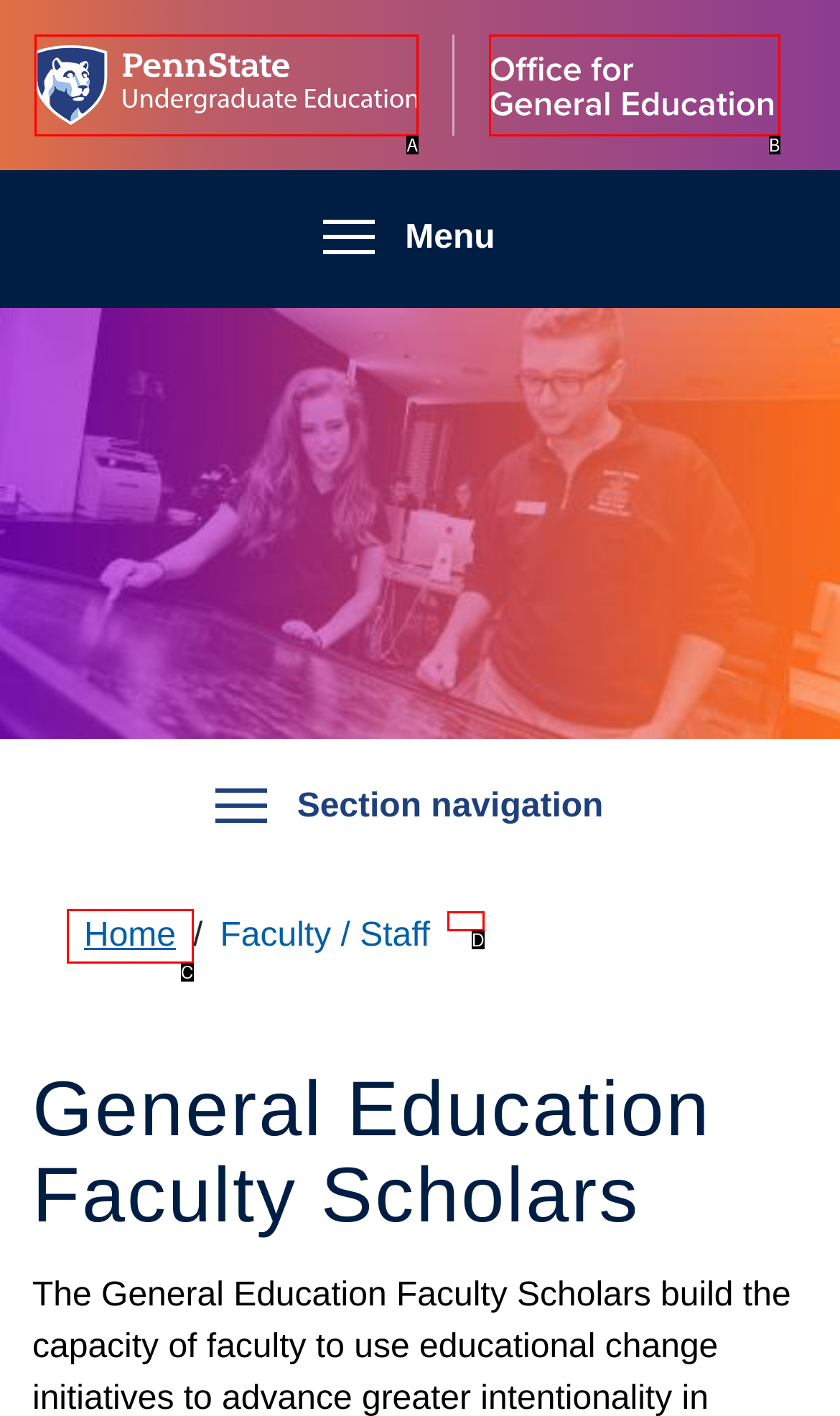Match the following description to a UI element: Faculty Scholars
Provide the letter of the matching option directly.

D